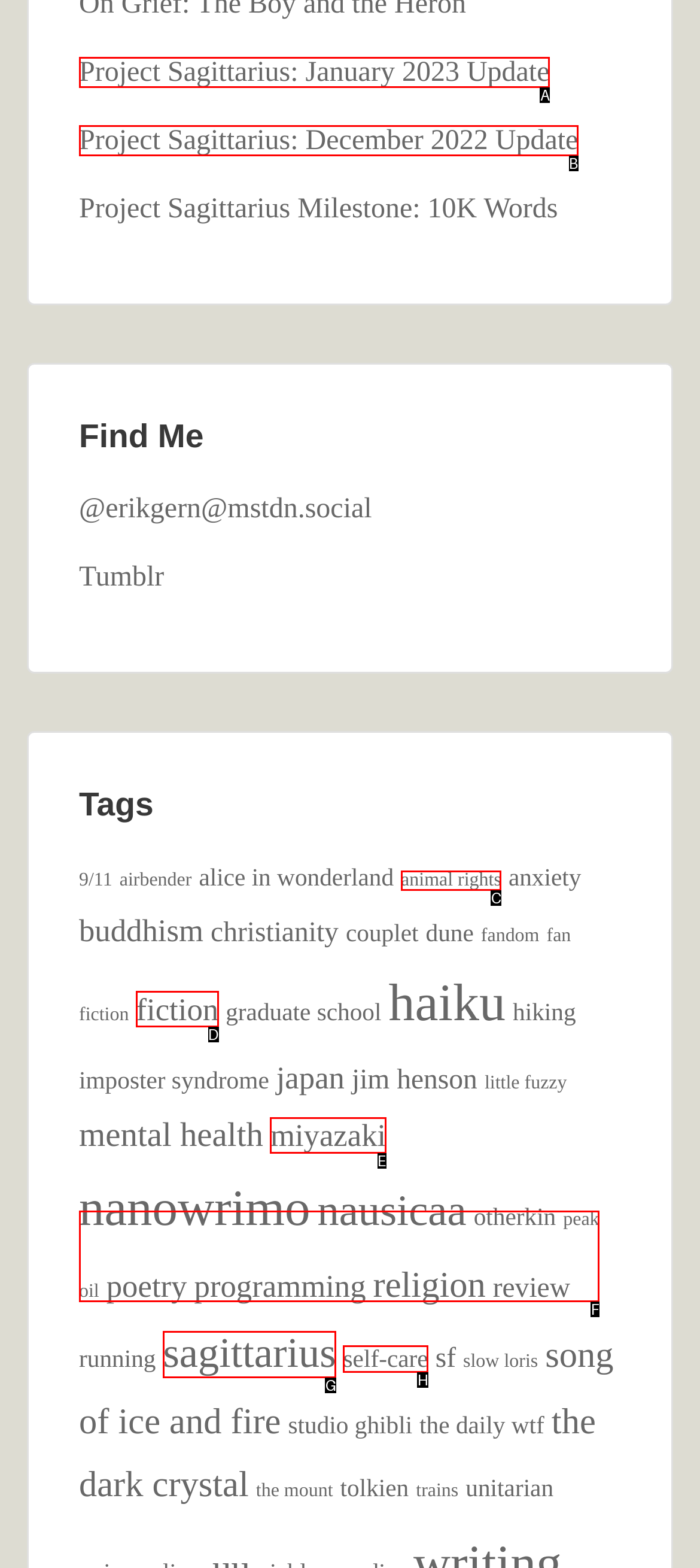From the given choices, determine which HTML element matches the description: COVID-19 (150). Reply with the appropriate letter.

None